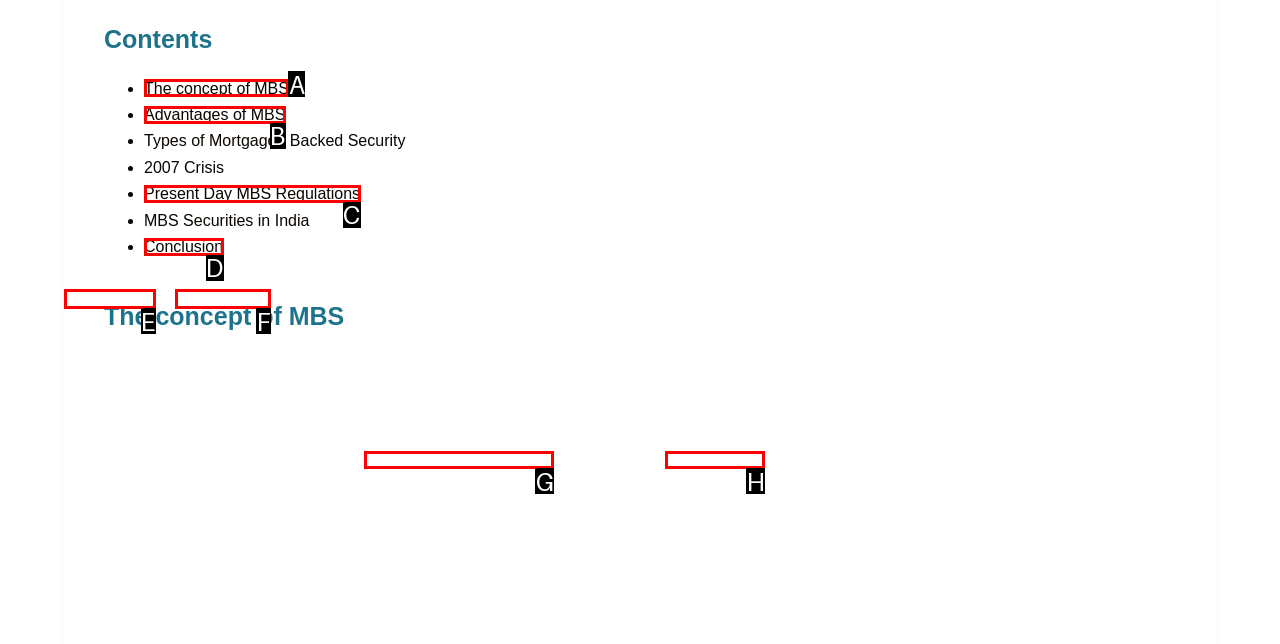Using the provided description: The concept of MBS, select the HTML element that corresponds to it. Indicate your choice with the option's letter.

A